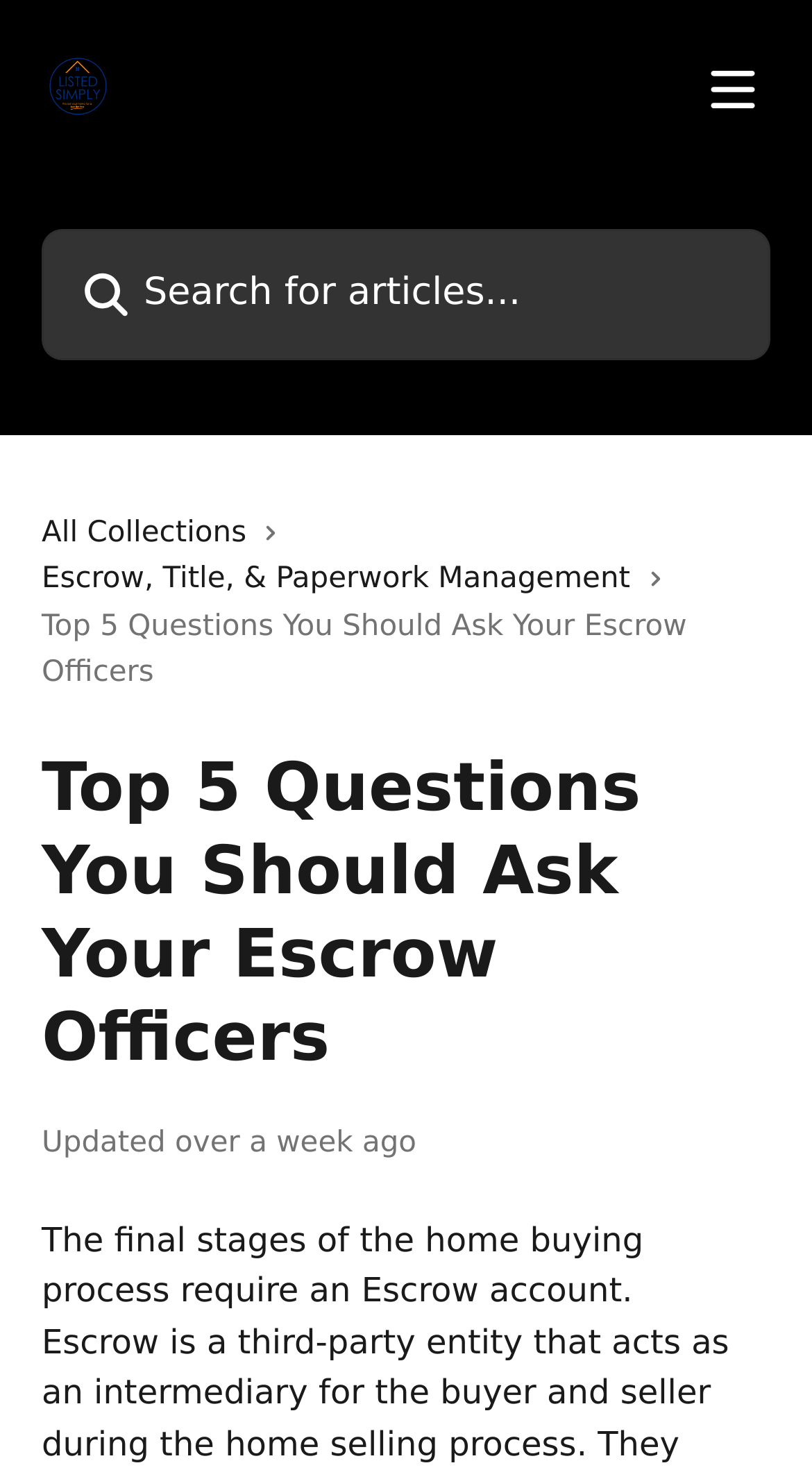From the webpage screenshot, predict the bounding box coordinates (top-left x, top-left y, bottom-right x, bottom-right y) for the UI element described here: Escrow, Title, & Paperwork Management

[0.051, 0.376, 0.797, 0.408]